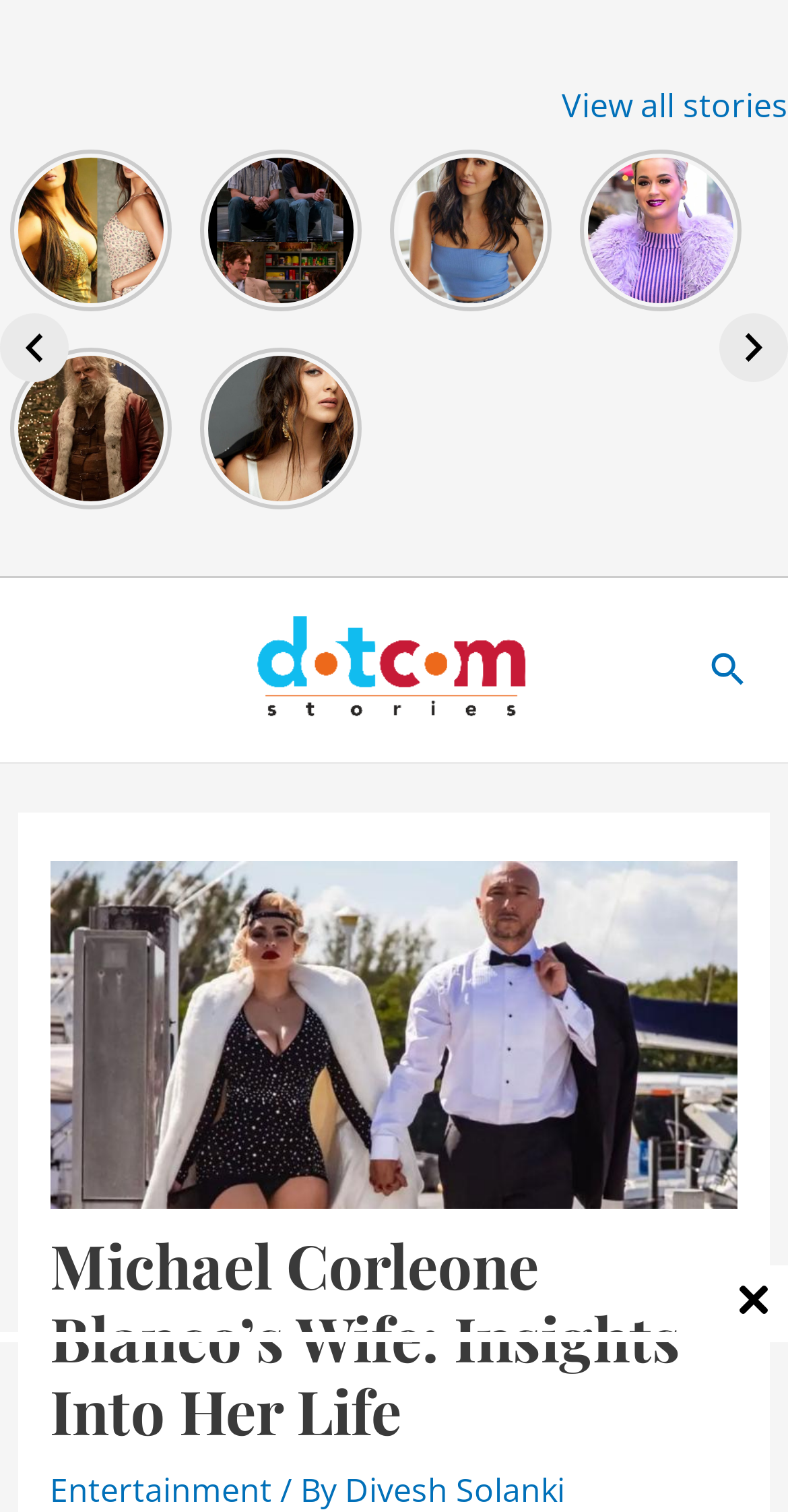How many links are there on the webpage?
Using the image, answer in one word or phrase.

11